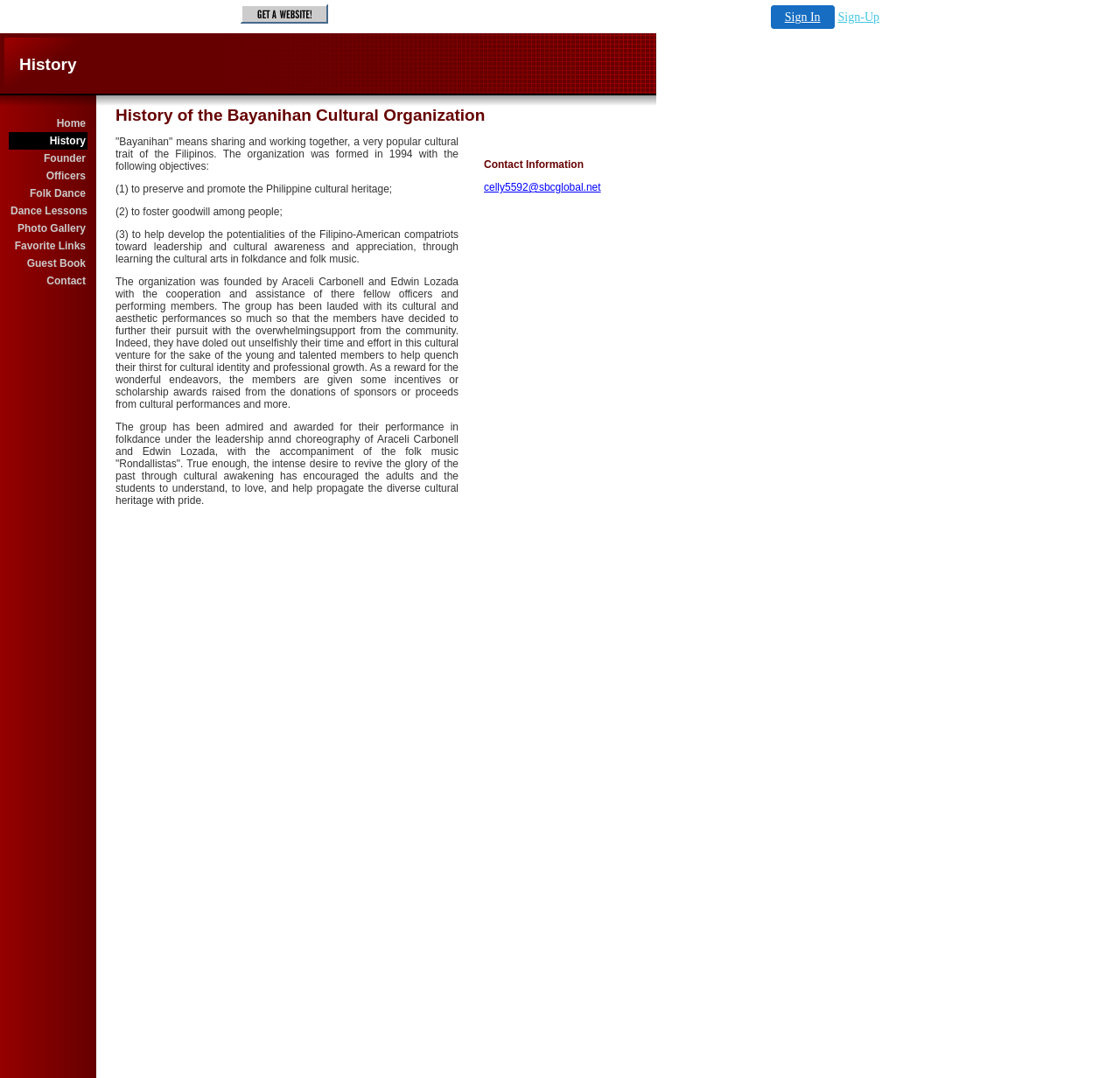Describe all significant elements and features of the webpage.

The webpage is about the history of the Bayanihan Cultural Organization. At the top, there is a layout table with two cells, one containing a link with an image, and the other with two links for signing in and signing up. Below this table, there is a heading that reads "History". 

On the left side of the page, there is a vertical list of links, including "Home", "History", "Founder", "Officers", "Folk Dance", "Dance Lessons", "Photo Gallery", "Favorite Links", "Guest Book", and "Contact". 

The main content of the page is divided into two sections. The first section has a heading that reads "History of the Bayanihan Cultural Organization". This section contains four paragraphs of text that describe the objectives and history of the organization. The text explains that the organization was formed in 1994 to preserve and promote Philippine cultural heritage, foster goodwill, and develop the potential of Filipino-American compatriots. It also mentions the founders of the organization and their efforts to promote cultural awareness and appreciation.

The second section has a heading that reads "Contact Information" and contains a link to an email address. There are also some empty spaces and line breaks throughout the page, but they do not contain any significant content.